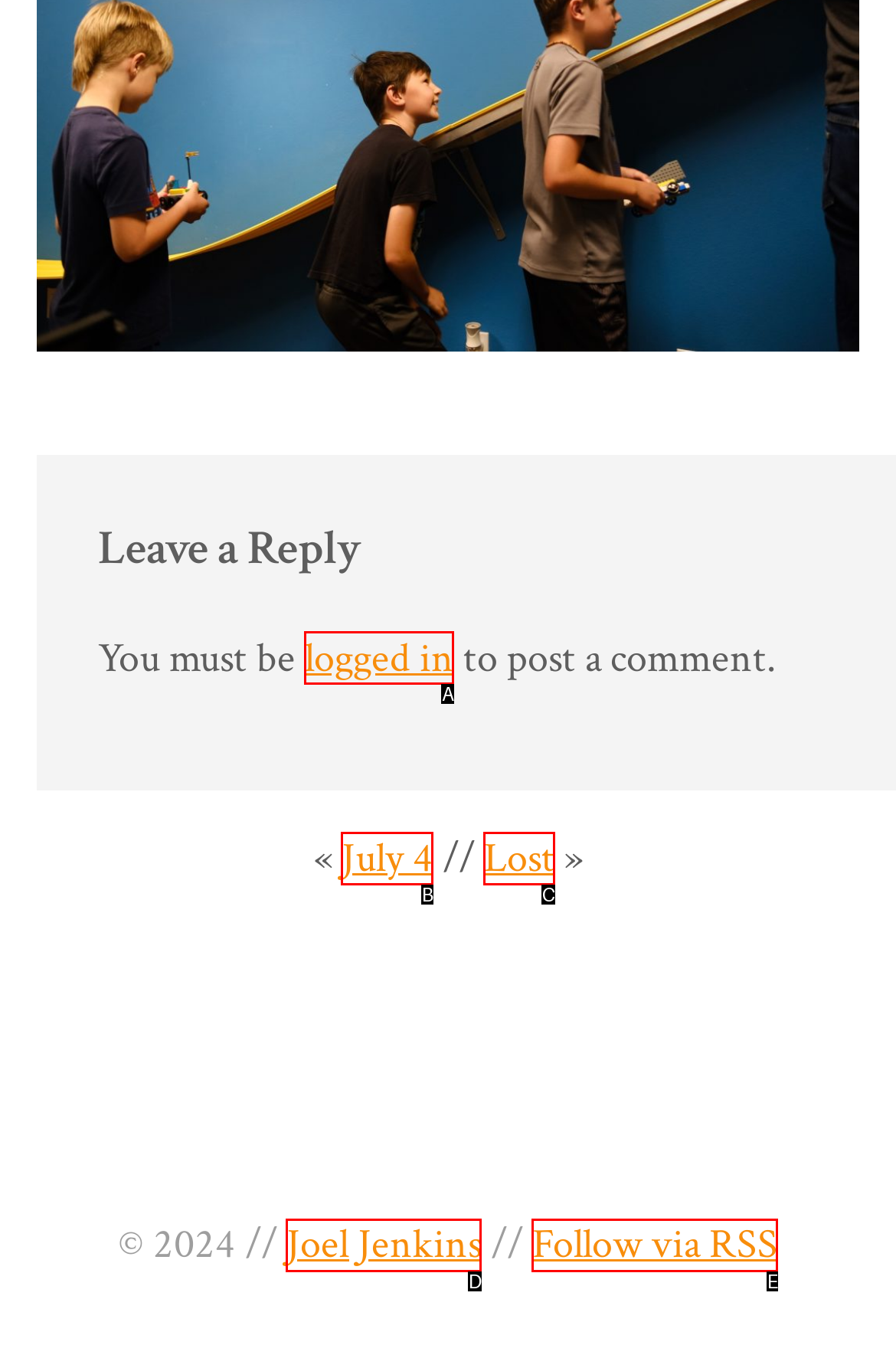Find the HTML element that matches the description: Lost. Answer using the letter of the best match from the available choices.

C